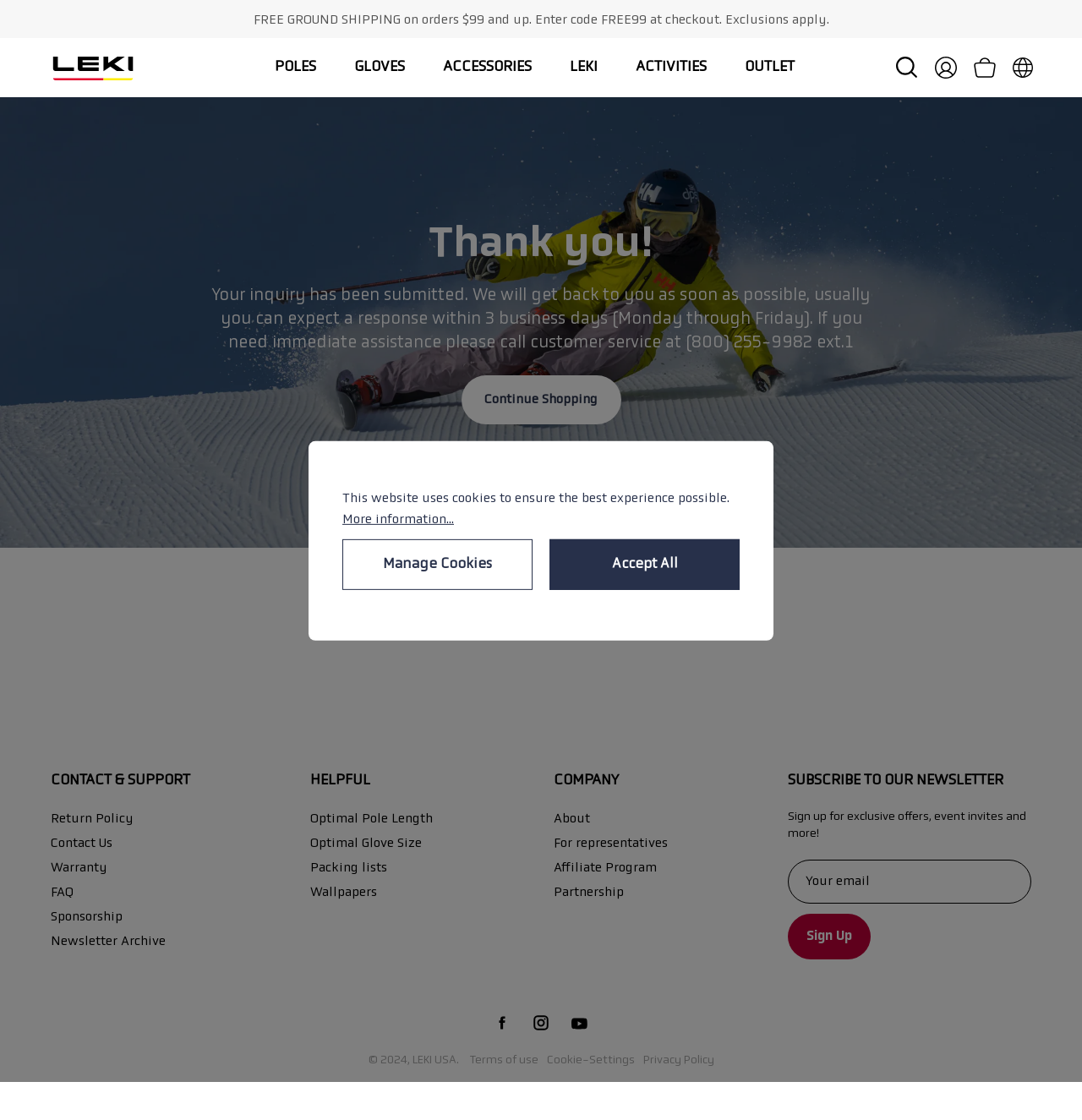Create an in-depth description of the webpage, covering main sections.

The webpage is a thank you page from LEKI USA, with a prominent heading "Thank you!" at the top center. Below the heading, there is a paragraph of text explaining that the user's inquiry has been submitted and they will receive a response within 3 business days. 

At the top of the page, there is a navigation menu with links to "POLES", "GLOVES", "ACCESSORIES", "LEKI", and "ACTIVITIES" on the left side, and a search bar, "My Account", and "Open cart" links on the right side. 

In the main content area, there is a call-to-action button "Continue Shopping" and a section with links to "CONTACT & SUPPORT", "Return Policy", "Contact Us", "Warranty", "FAQ", and "Sponsorship". 

At the bottom of the page, there are three columns of links and information. The left column has links to "HELPFUL" resources, including "Optimal Pole Length", "Optimal Glove Size", and more. The middle column has links to "COMPANY" information, including "About", "For representatives", and more. The right column has a newsletter subscription section with a heading "SUBSCRIBE TO OUR NEWSLETTER" and a text box to enter an email address. 

Below the three columns, there are social media links to LEKI USA's Facebook, Instagram, and Youtube pages, followed by a copyright notice and links to "Terms of use", "Cookie-Settings", and "Privacy Policy". Finally, there is a notice about the website's use of cookies and buttons to manage or accept cookies.